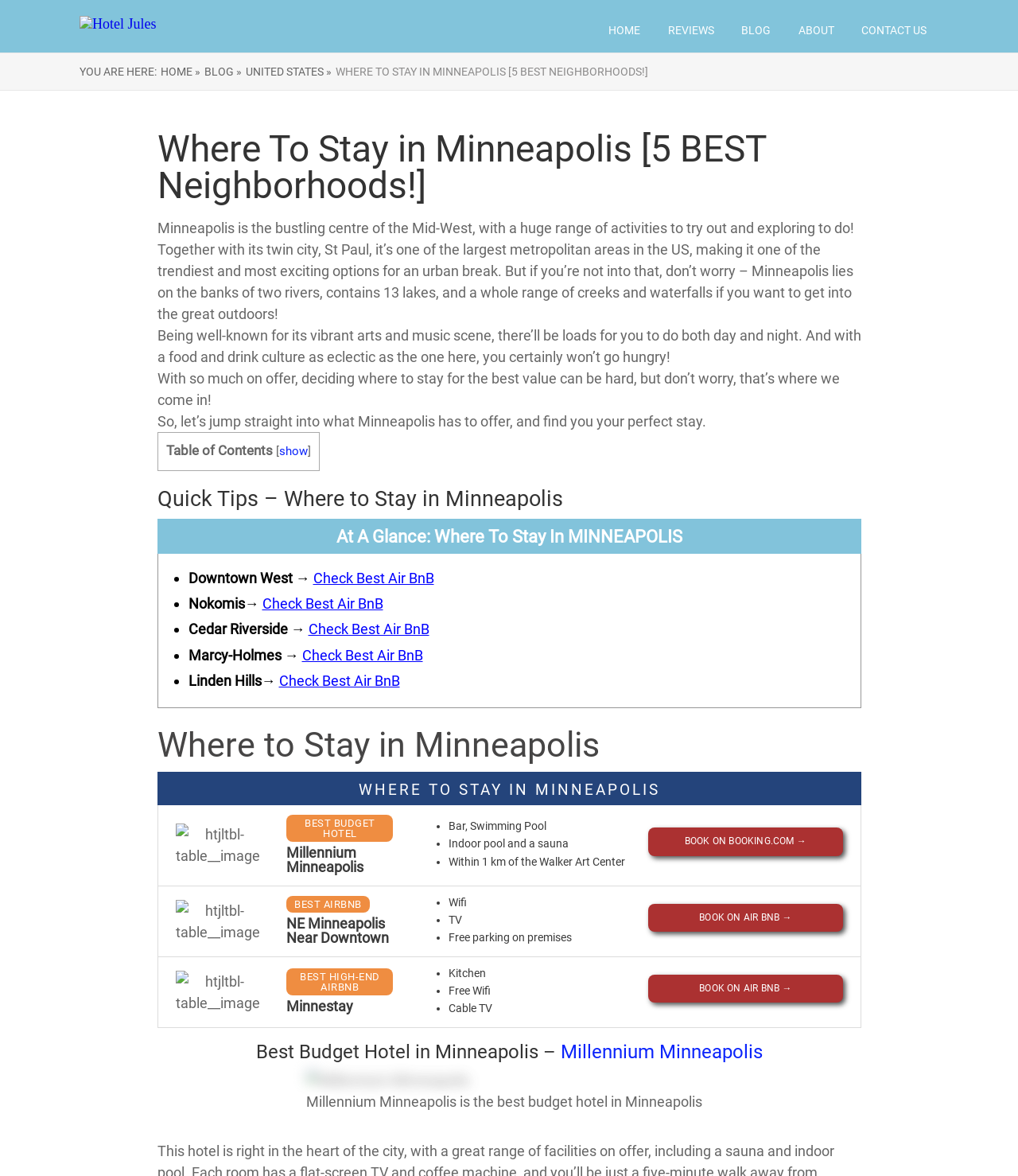Locate the bounding box coordinates of the UI element described by: "Book on Air BnB →". The bounding box coordinates should consist of four float numbers between 0 and 1, i.e., [left, top, right, bottom].

[0.637, 0.768, 0.828, 0.793]